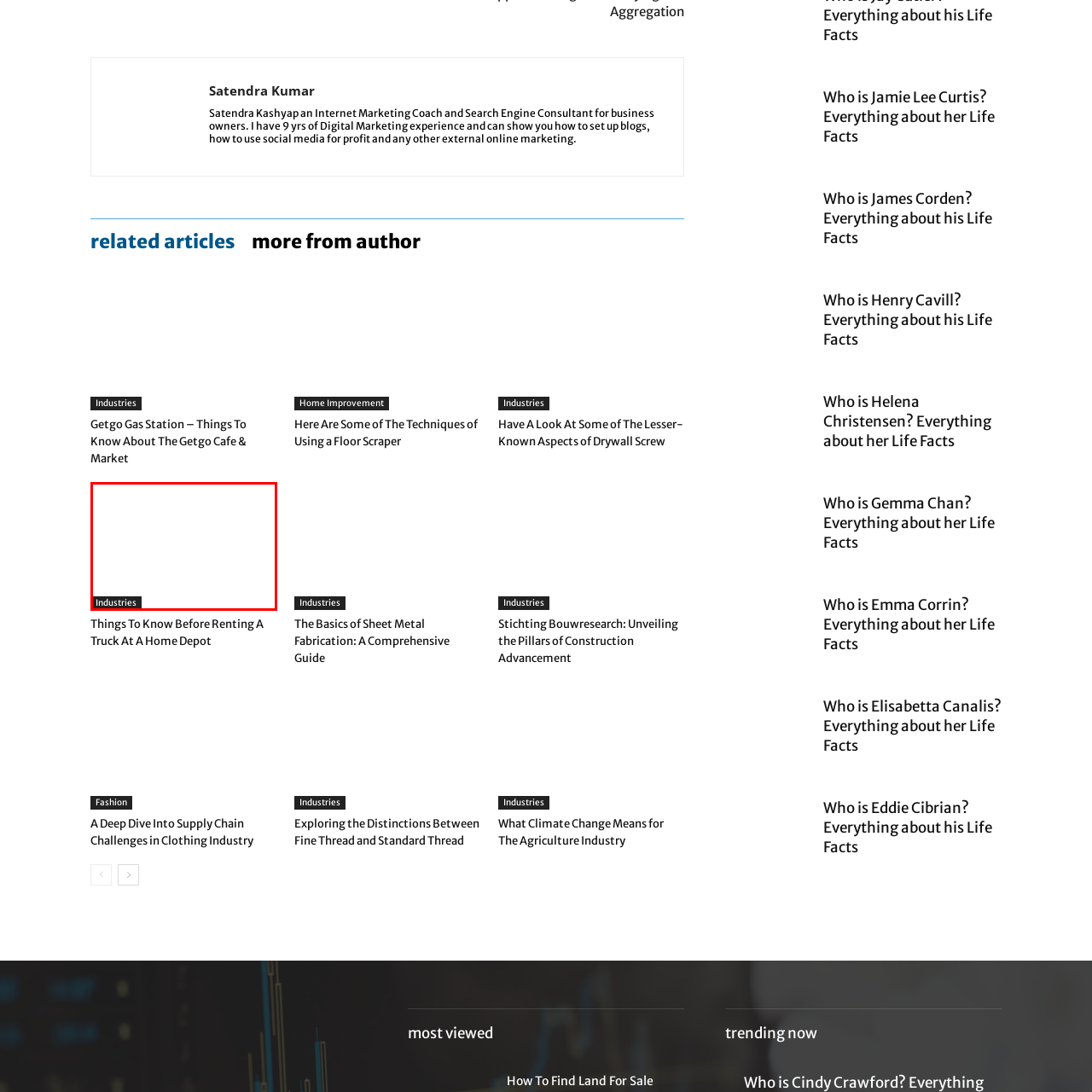Where is the 'Industries' button located?
Inspect the image within the red bounding box and answer the question in detail.

The 'Industries' button is positioned at the bottom left of the image, indicating its location within the webpage layout.